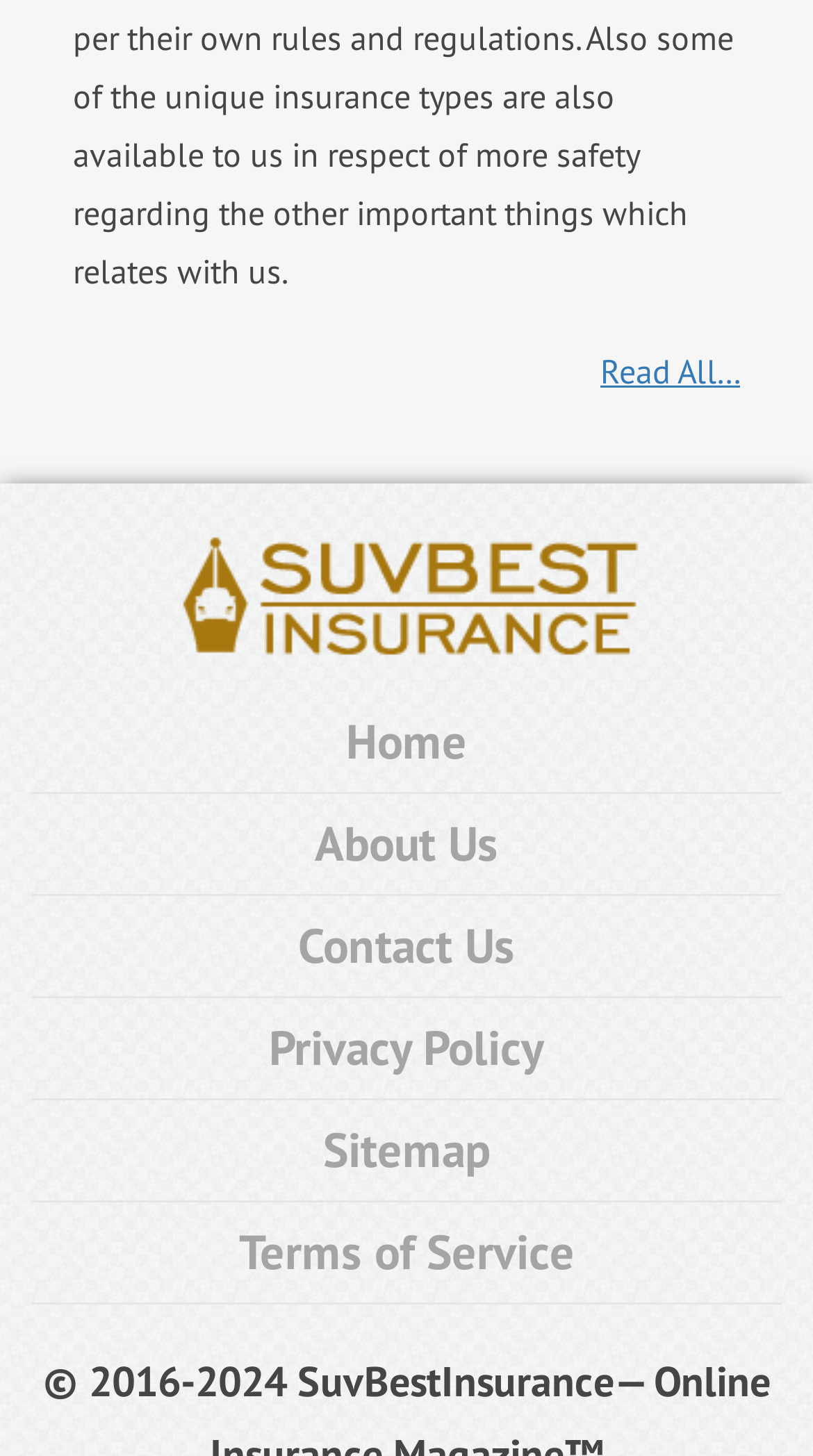Please determine the bounding box coordinates of the element's region to click for the following instruction: "go to home page".

[0.205, 0.361, 0.795, 0.461]